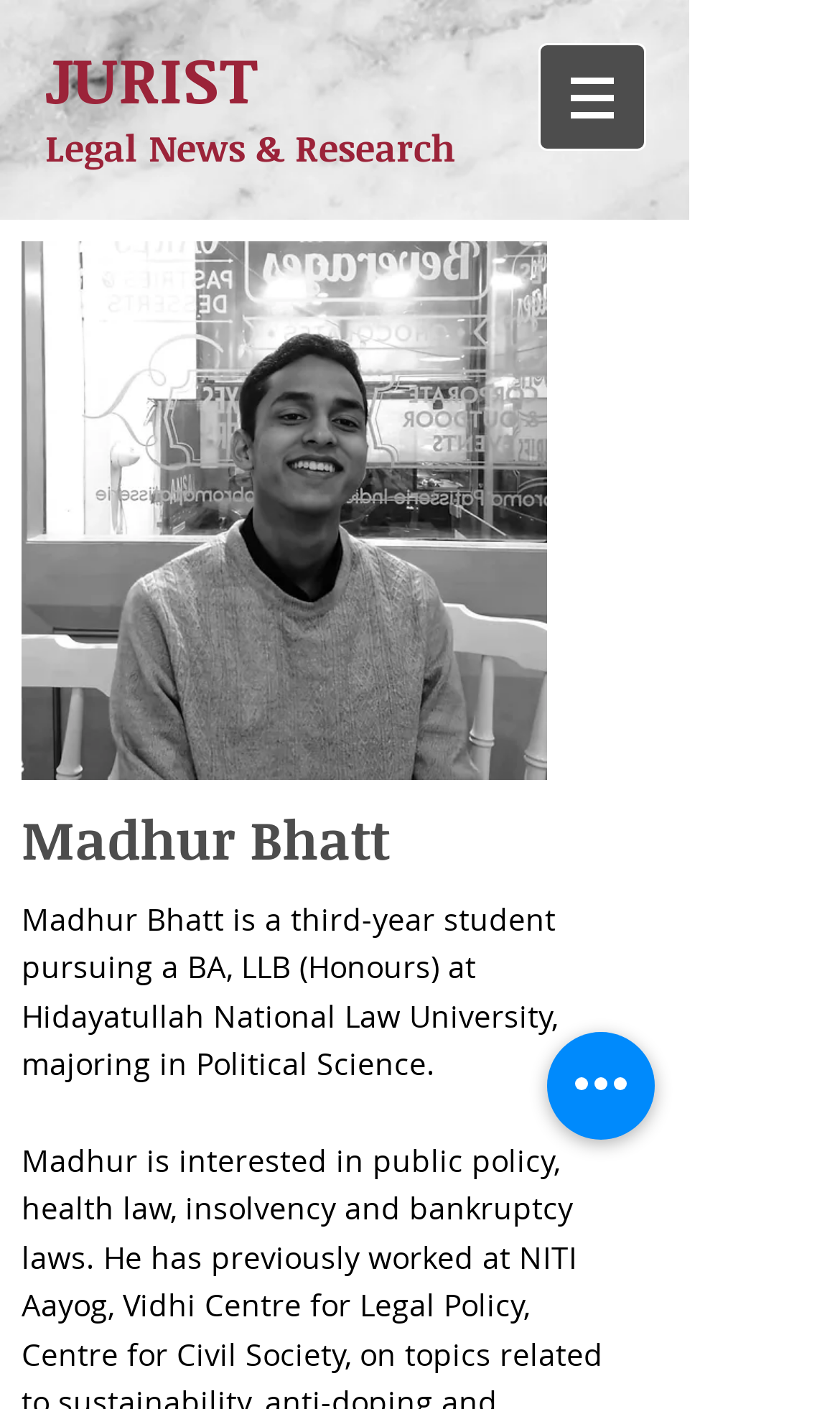Please determine the bounding box of the UI element that matches this description: Legal News & Research. The coordinates should be given as (top-left x, top-left y, bottom-right x, bottom-right y), with all values between 0 and 1.

[0.054, 0.087, 0.541, 0.122]